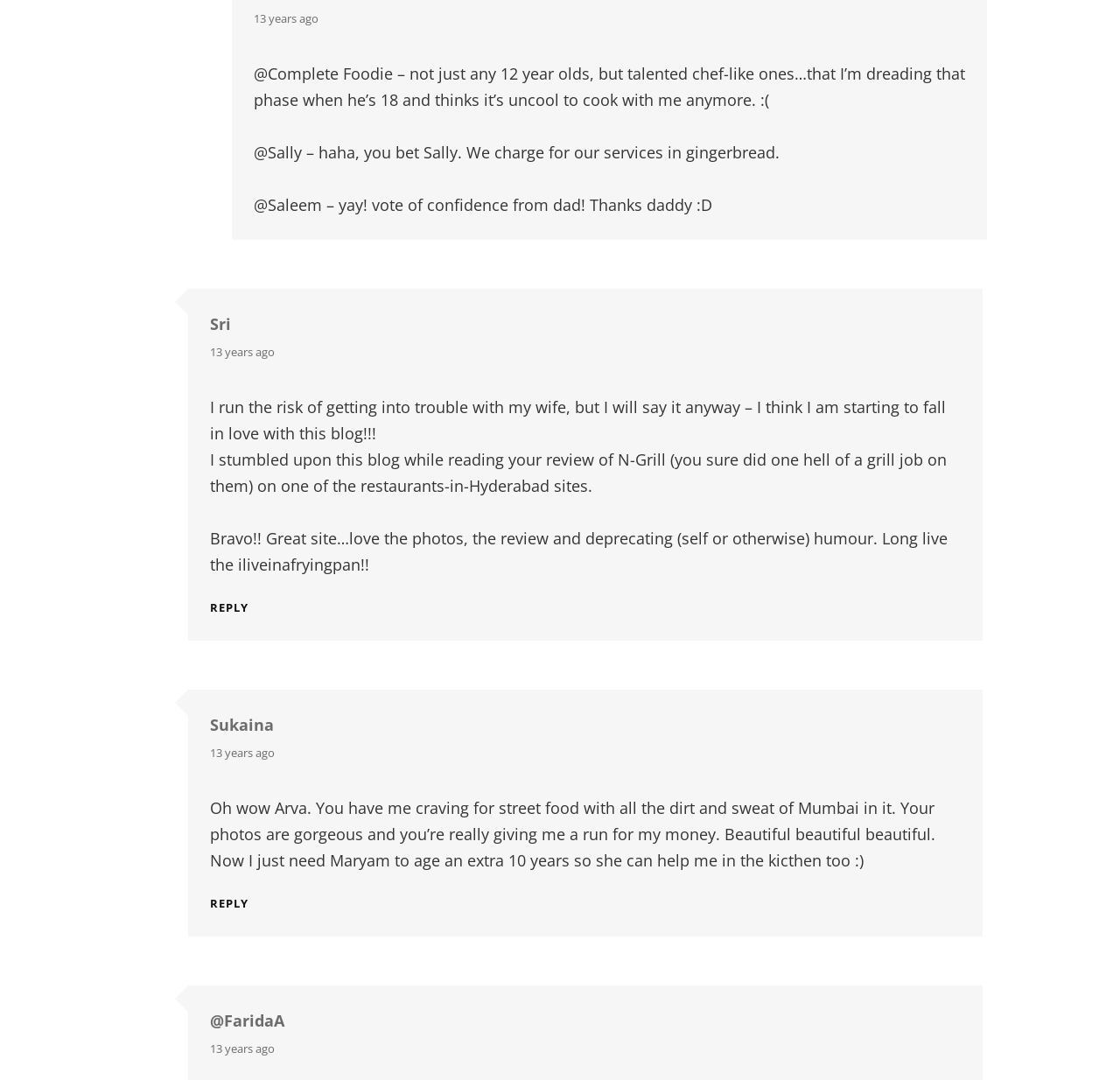Kindly respond to the following question with a single word or a brief phrase: 
How many comments are there on this webpage?

At least 5